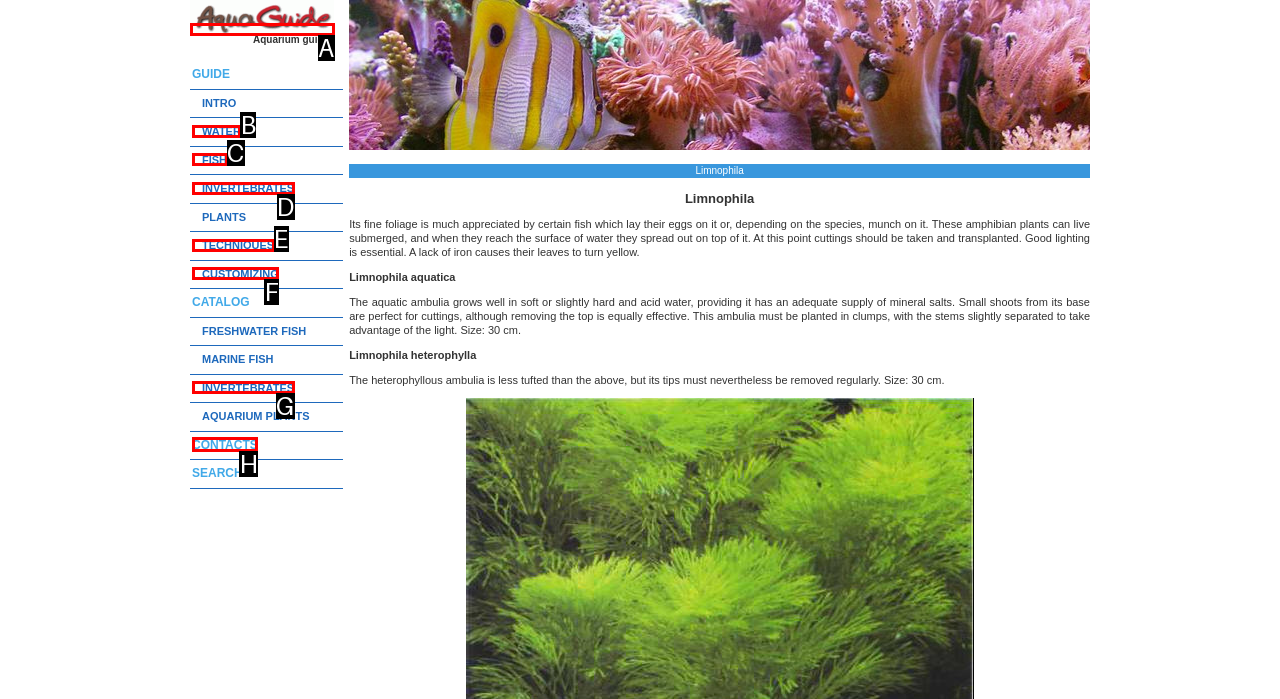Match the description to the correct option: CUSTOMIZING
Provide the letter of the matching option directly.

F